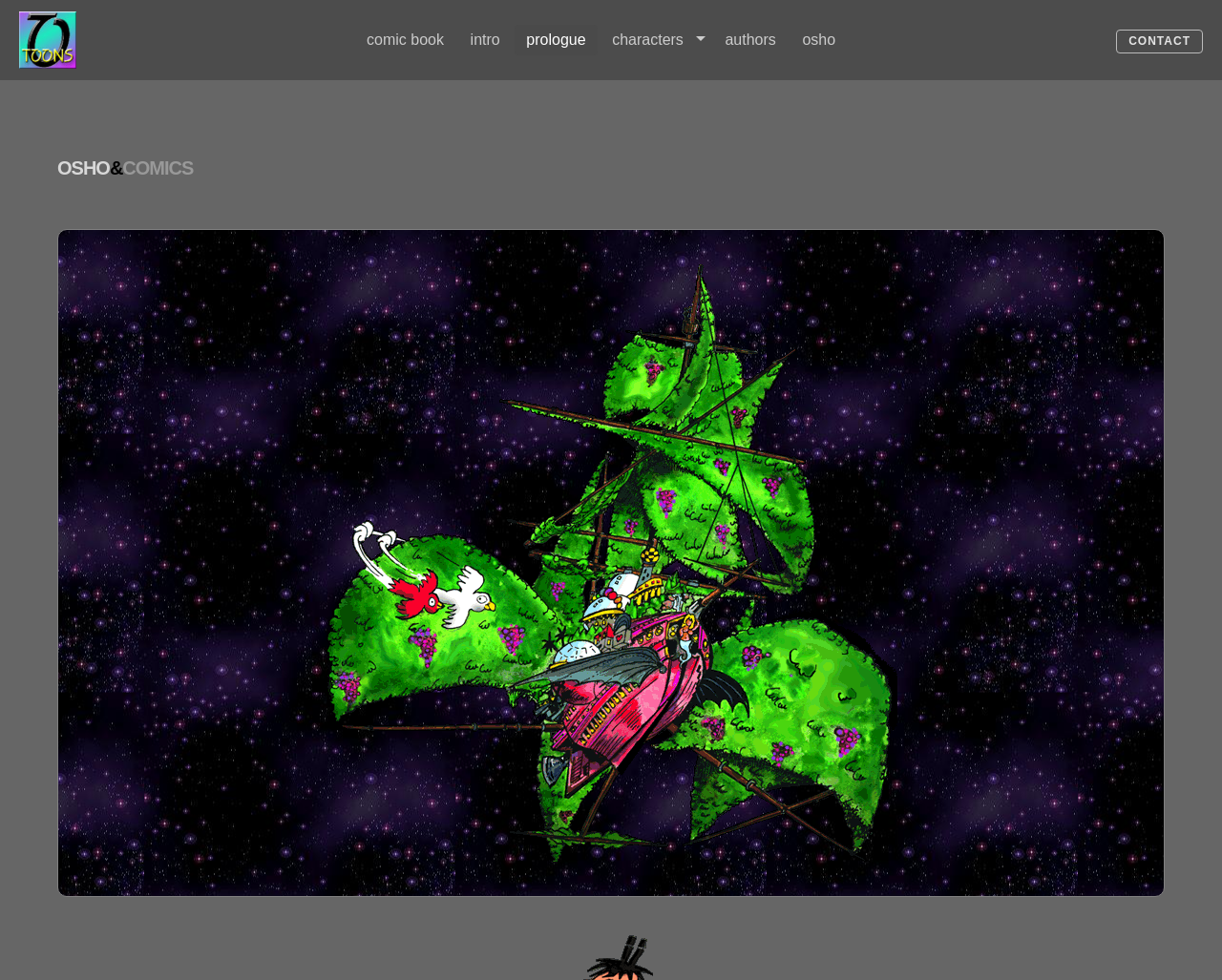Analyze the image and answer the question with as much detail as possible: 
How many menu items are in the menubar?

The menubar is located at the top of the webpage and has 6 menu items, namely 'comic book', 'intro', 'prologue', 'characters', 'authors', and 'osho'.